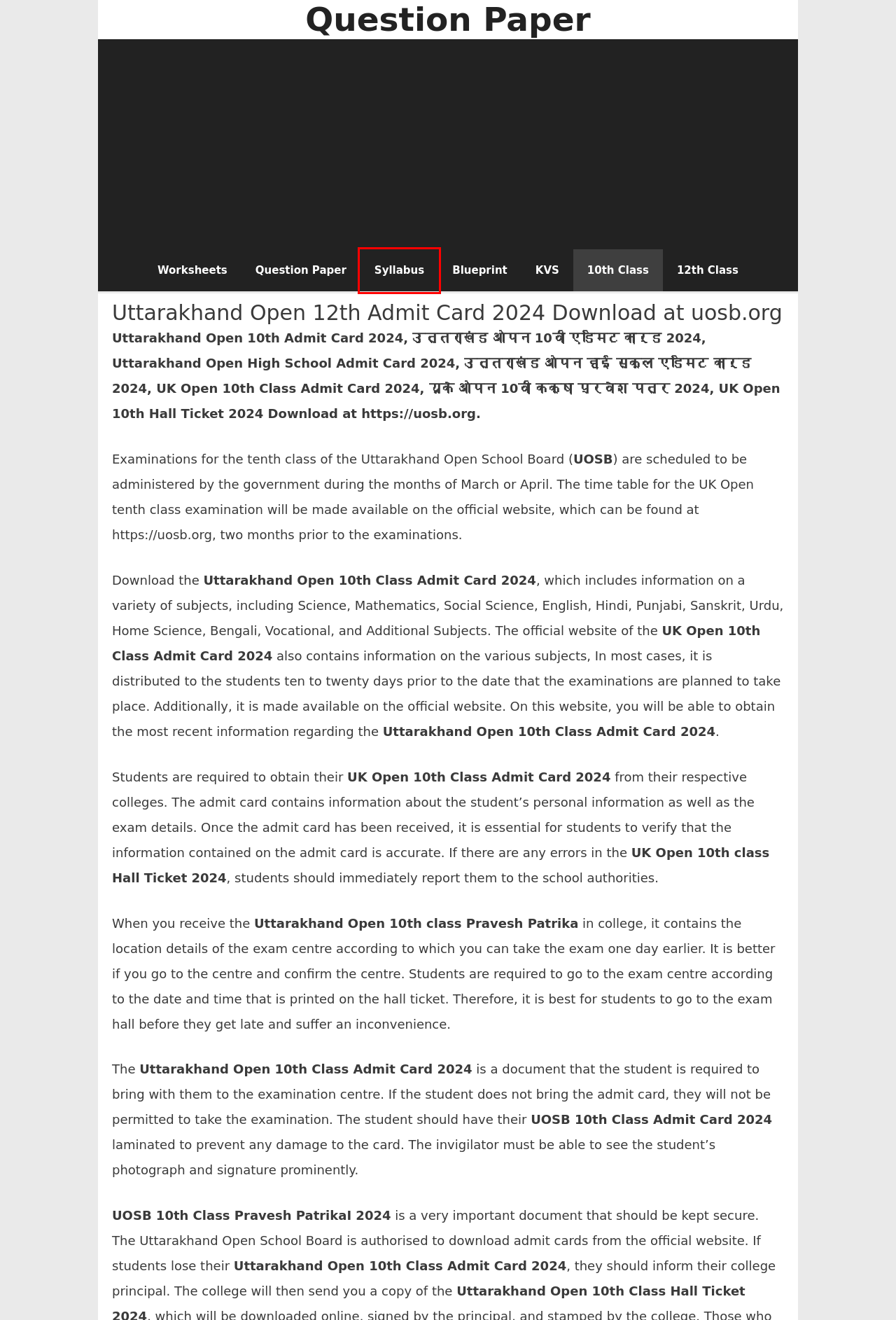You are provided with a screenshot of a webpage highlighting a UI element with a red bounding box. Choose the most suitable webpage description that matches the new page after clicking the element in the bounding box. Here are the candidates:
A. Syllabus
B. 10th Class
C. Contact Us - Question Paper
D. Blueprint
E. About Us - Question Paper
F. Worksheets
G. Privacy Policy - Question Paper
H. Question Paper

A